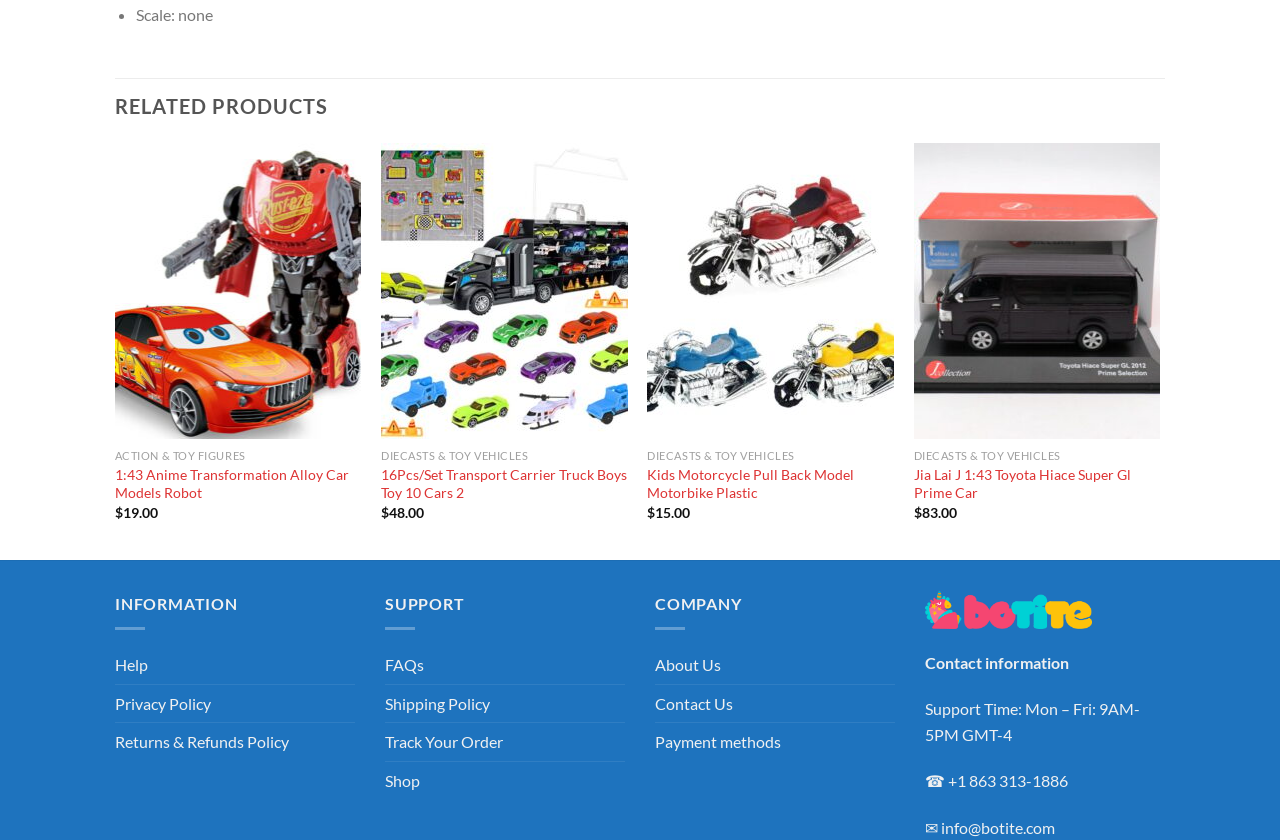Specify the bounding box coordinates of the area to click in order to execute this command: 'View product details of 1:43 Anime Transformation Alloy Car Models Robot'. The coordinates should consist of four float numbers ranging from 0 to 1, and should be formatted as [left, top, right, bottom].

[0.09, 0.17, 0.282, 0.522]